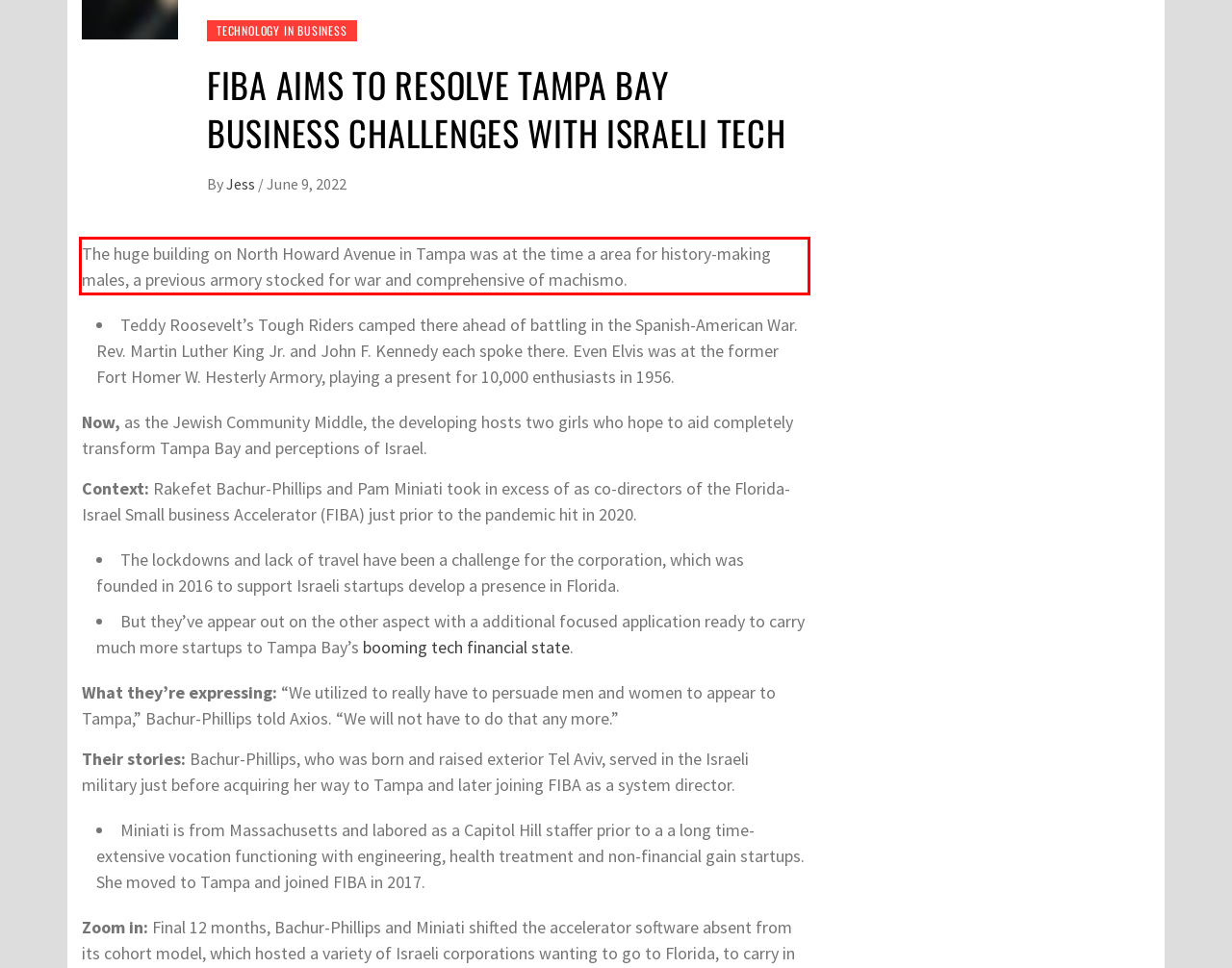The screenshot provided shows a webpage with a red bounding box. Apply OCR to the text within this red bounding box and provide the extracted content.

The huge building on North Howard Avenue in Tampa was at the time a area for history-making males, a previous armory stocked for war and comprehensive of machismo.